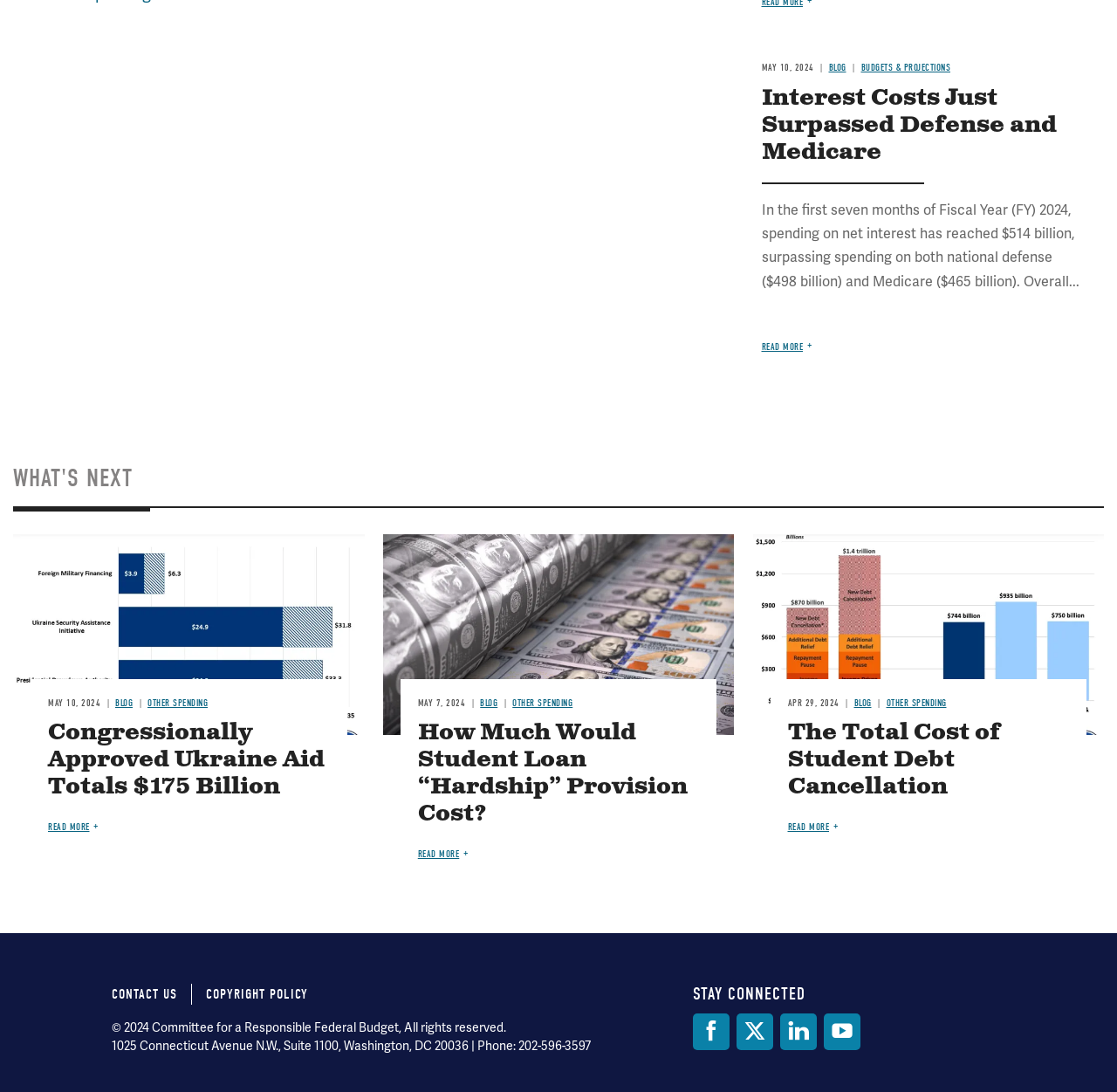Can you specify the bounding box coordinates of the area that needs to be clicked to fulfill the following instruction: "Read more about How Much Would Student Loan “Hardship” Provision Cost?"?

[0.374, 0.777, 0.419, 0.787]